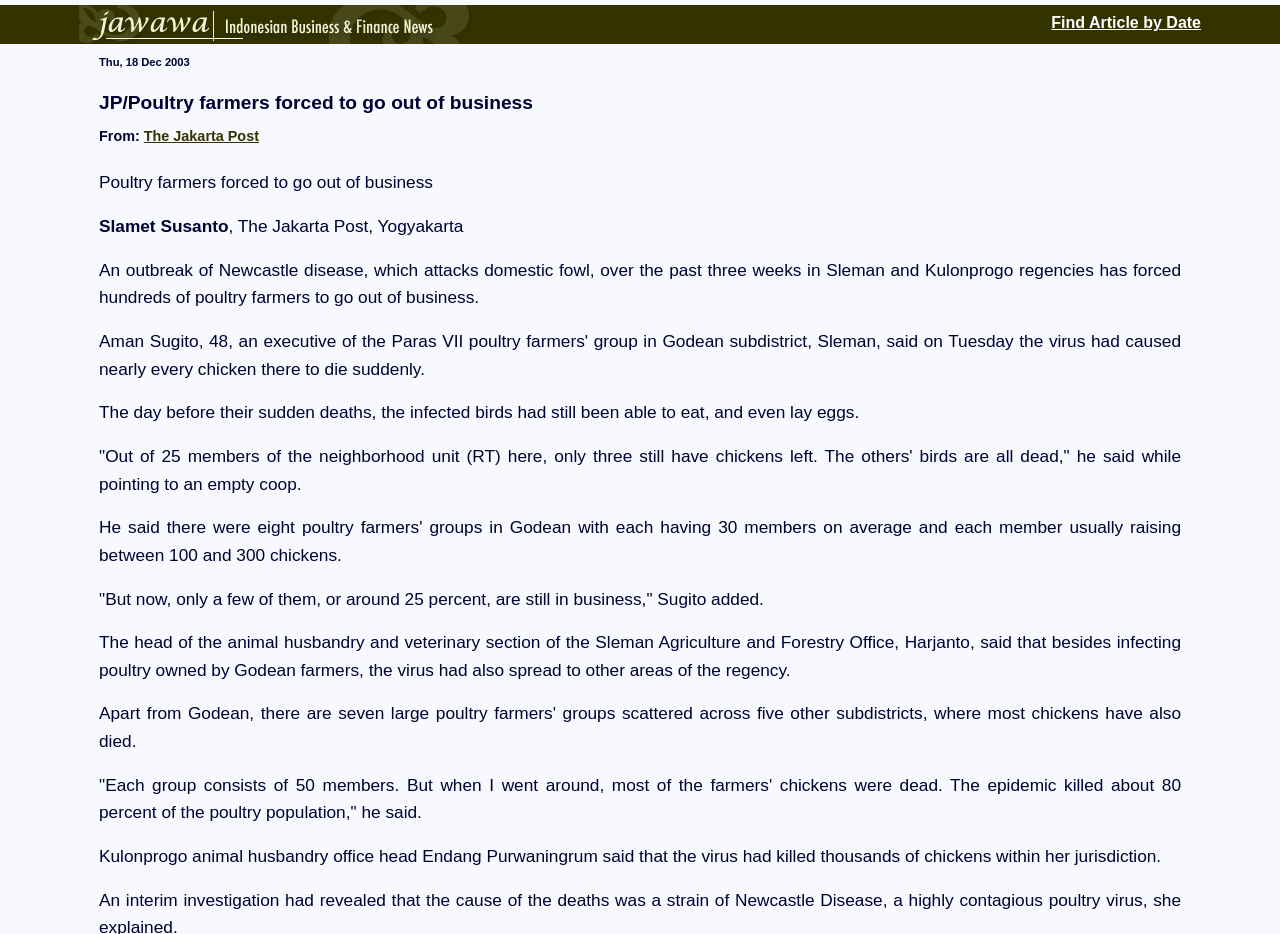What is the name of the newspaper?
Analyze the image and deliver a detailed answer to the question.

The name of the newspaper is mentioned in the text as 'The Jakarta Post' which is located below the title of the article.